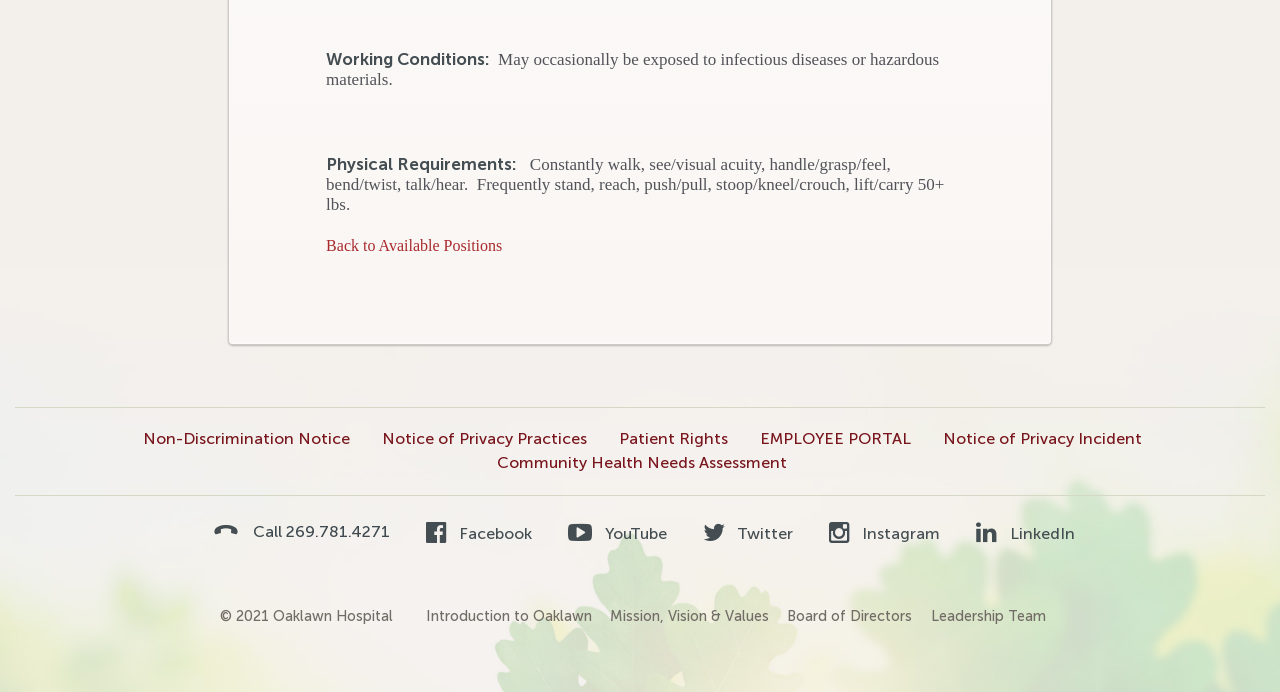Determine the bounding box for the described HTML element: "Board of Directors". Ensure the coordinates are four float numbers between 0 and 1 in the format [left, top, right, bottom].

[0.615, 0.878, 0.713, 0.904]